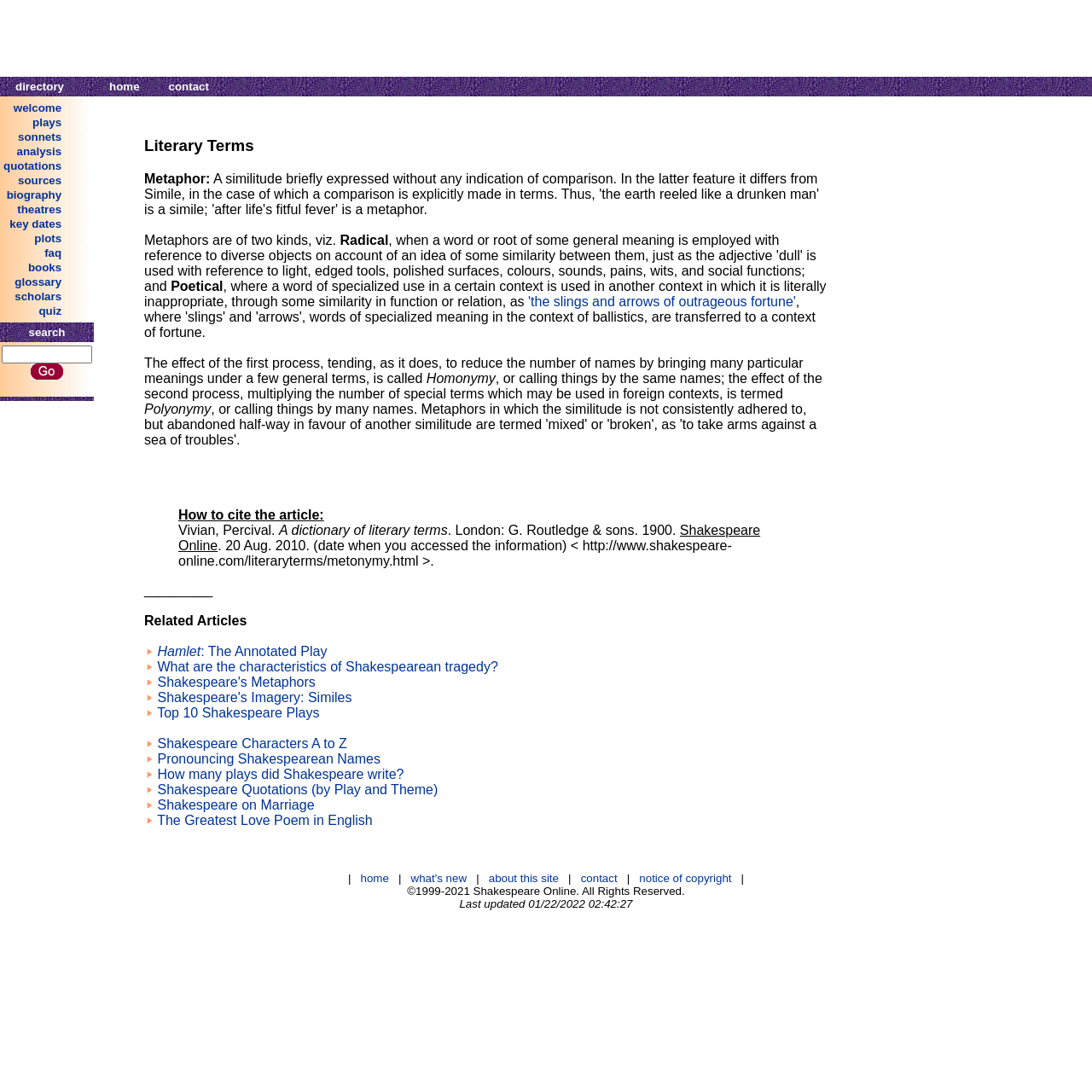Please locate the bounding box coordinates of the element's region that needs to be clicked to follow the instruction: "click on the 'home' link". The bounding box coordinates should be provided as four float numbers between 0 and 1, i.e., [left, top, right, bottom].

[0.088, 0.072, 0.14, 0.087]